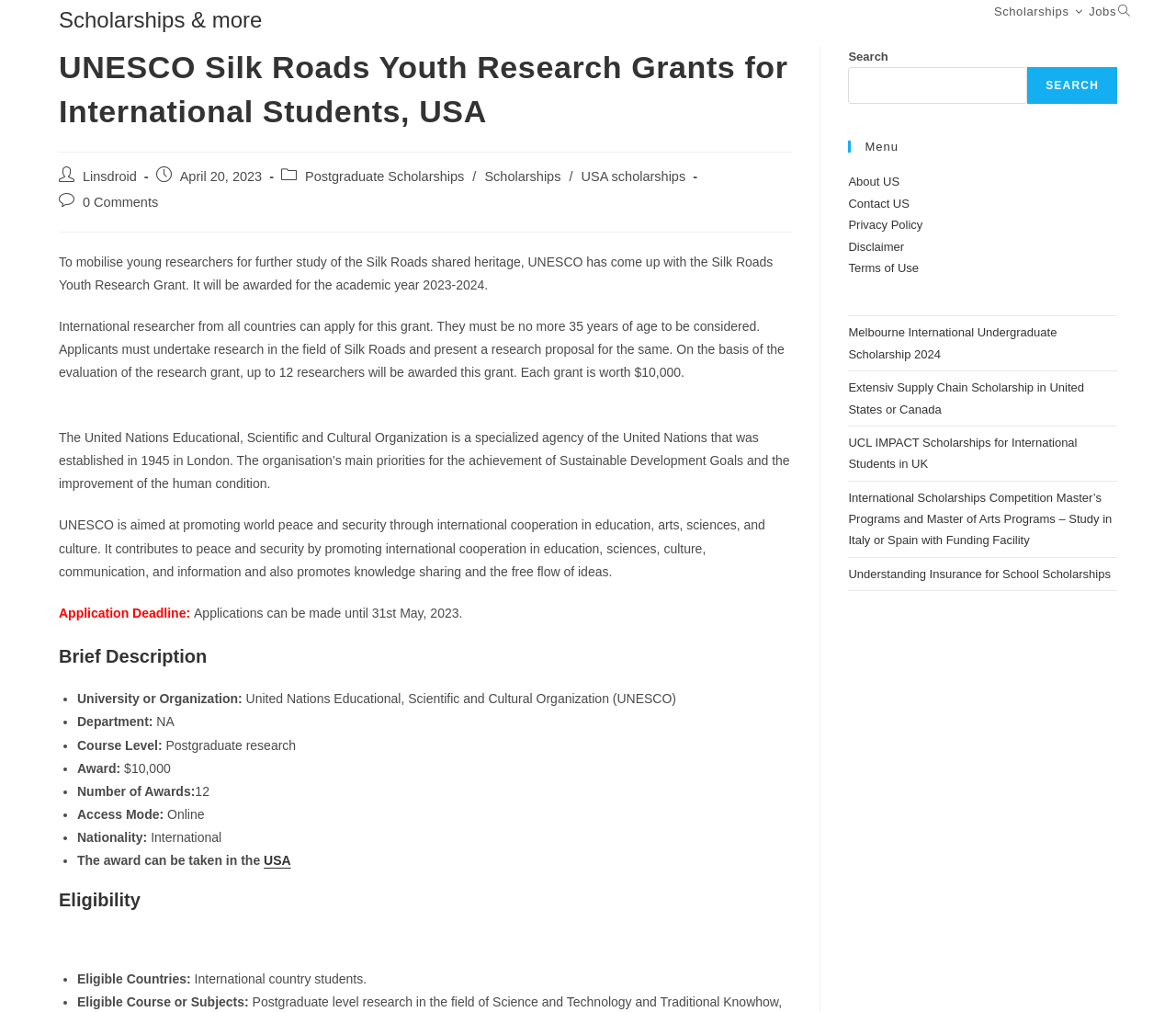What is the application deadline for the UNESCO Silk Roads Youth Research Grant?
Using the image, give a concise answer in the form of a single word or short phrase.

31st May, 2023